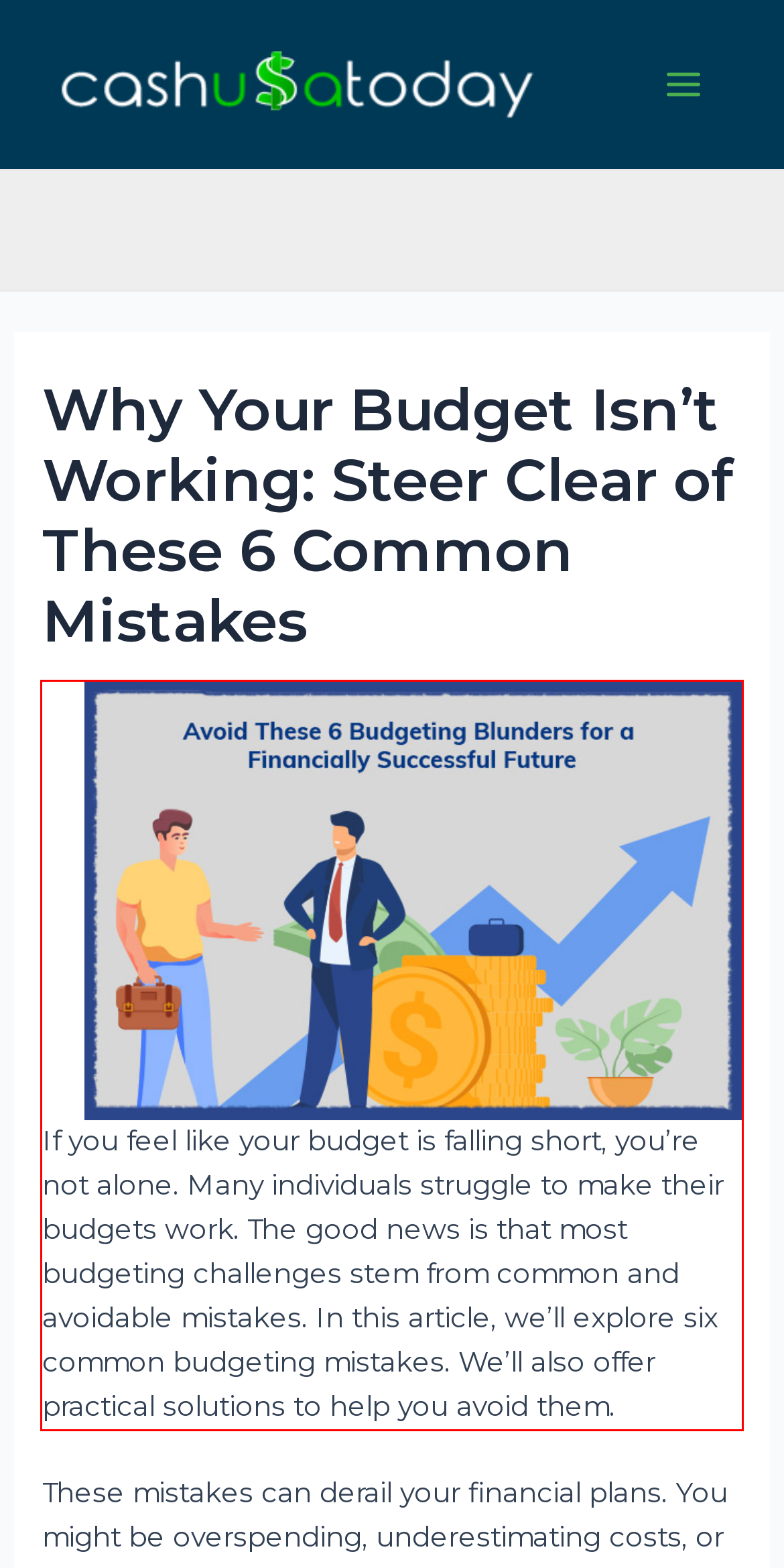View the screenshot of the webpage and identify the UI element surrounded by a red bounding box. Extract the text contained within this red bounding box.

If you feel like your budget is falling short, you’re not alone. Many individuals struggle to make their budgets work. The good news is that most budgeting challenges stem from common and avoidable mistakes. In this article, we’ll explore six common budgeting mistakes. We’ll also offer practical solutions to help you avoid them.